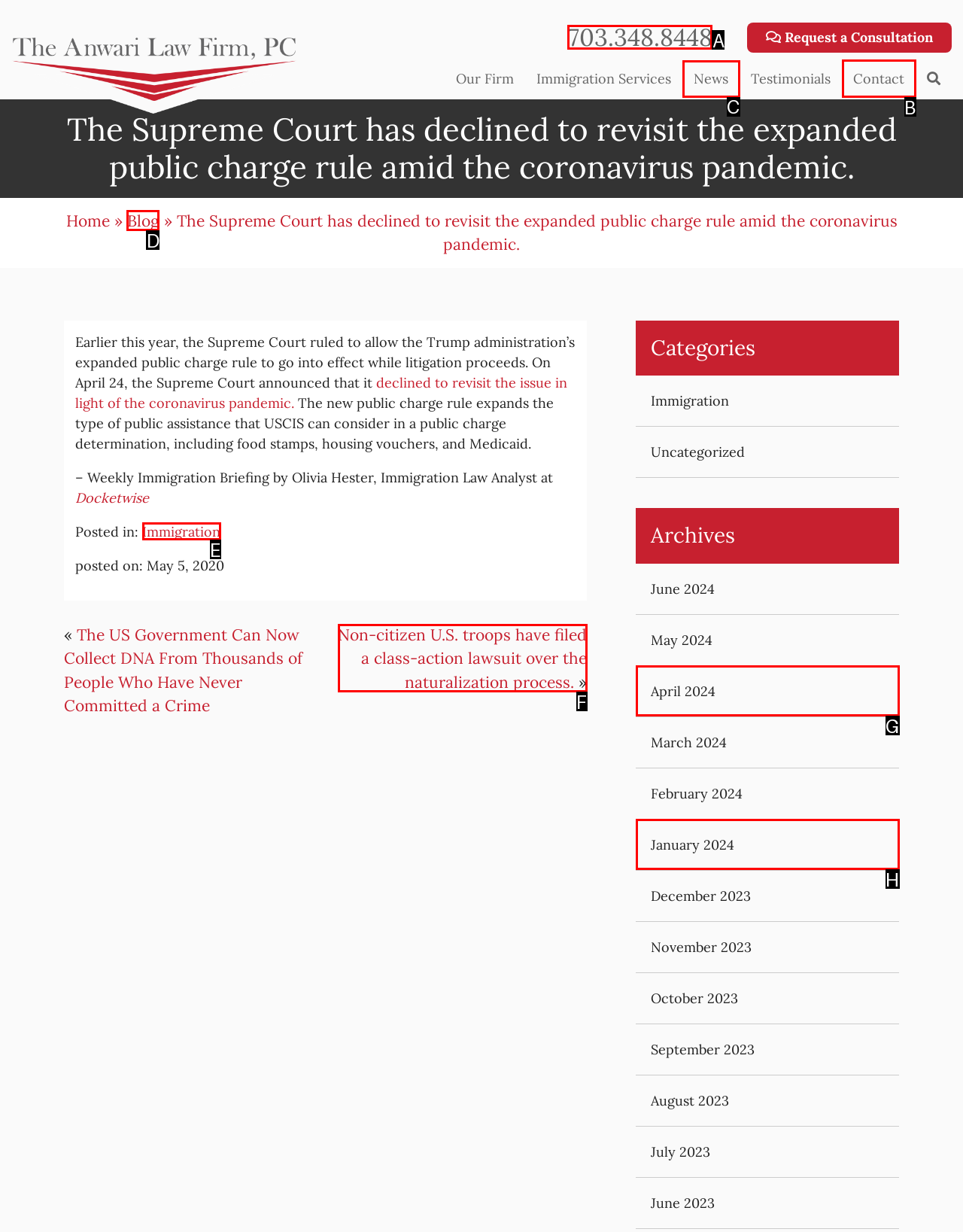Which HTML element should be clicked to fulfill the following task: Share on Facebook?
Reply with the letter of the appropriate option from the choices given.

None